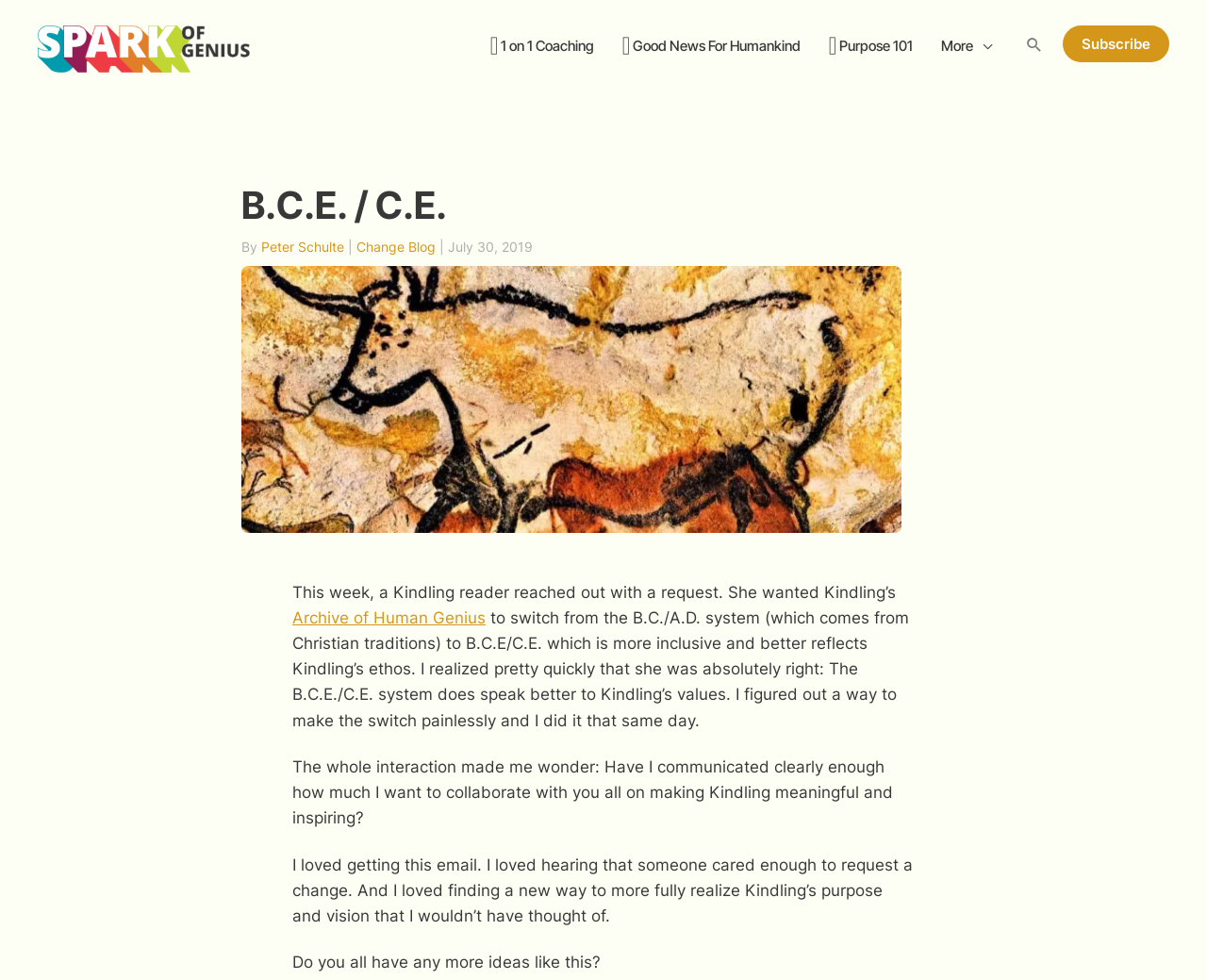What is the author's attitude towards feedback?
Using the image, respond with a single word or phrase.

Positive